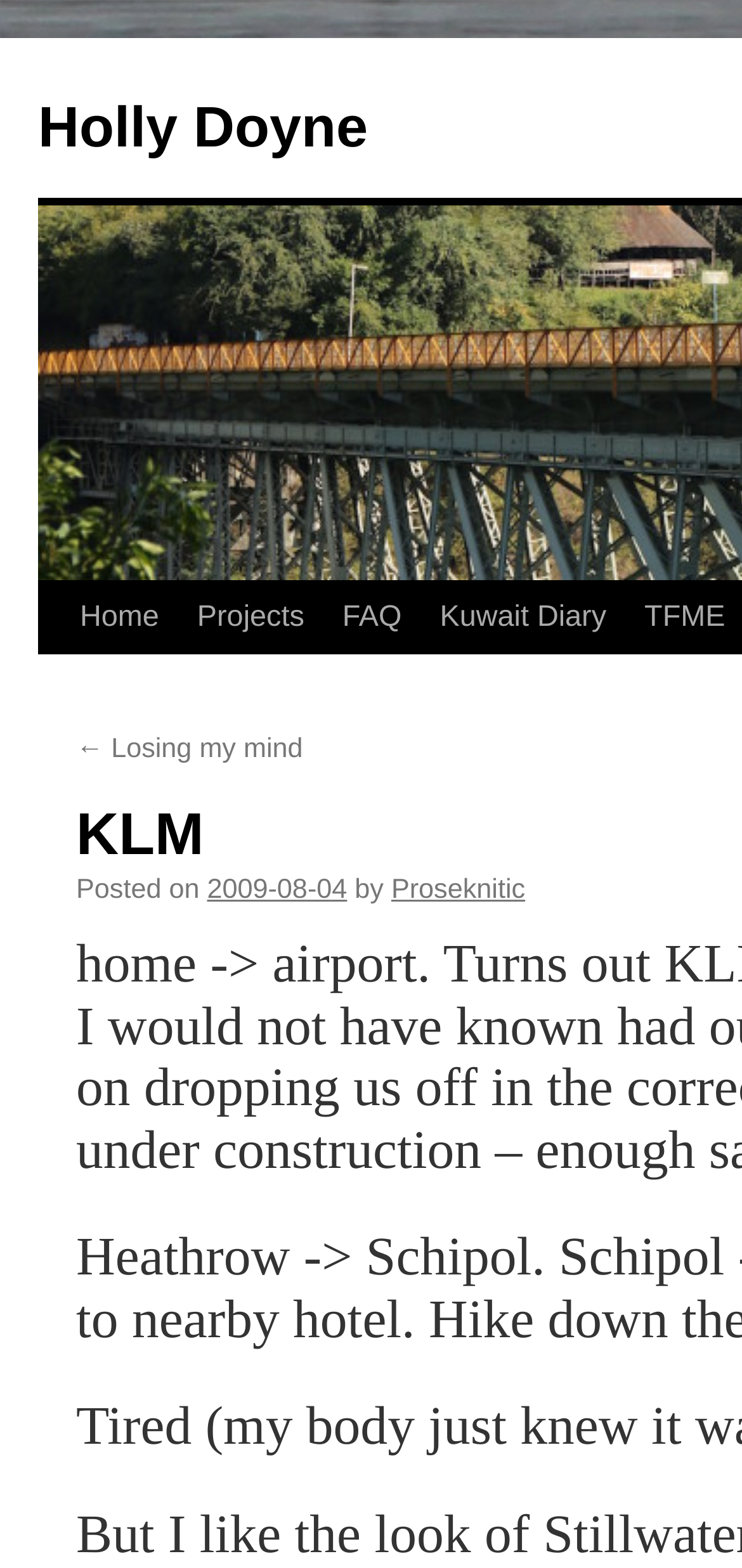Please predict the bounding box coordinates of the element's region where a click is necessary to complete the following instruction: "visit Kuwait Diary". The coordinates should be represented by four float numbers between 0 and 1, i.e., [left, top, right, bottom].

[0.567, 0.371, 0.843, 0.417]